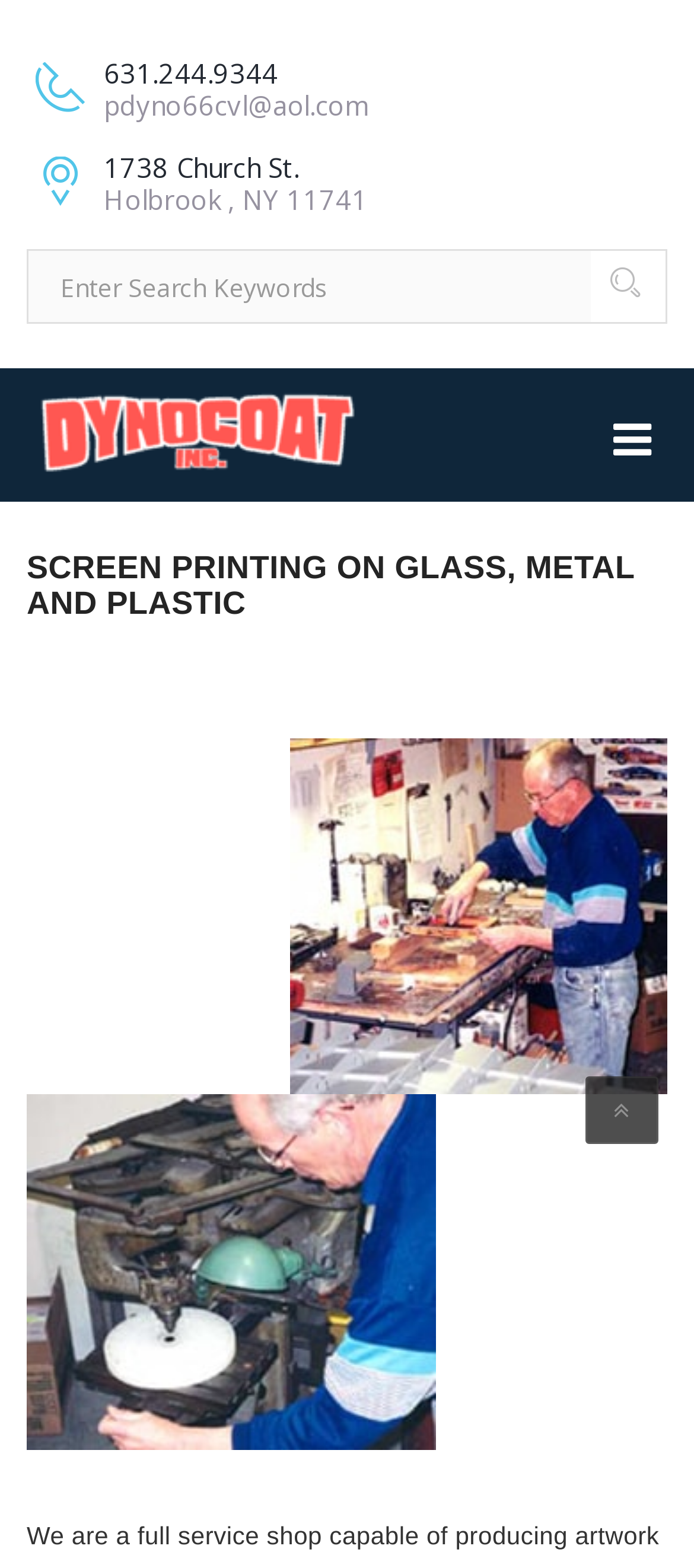What is the address of Dynocoat?
Based on the image, provide your answer in one word or phrase.

1738 Church St., Holbrook, NY 11741